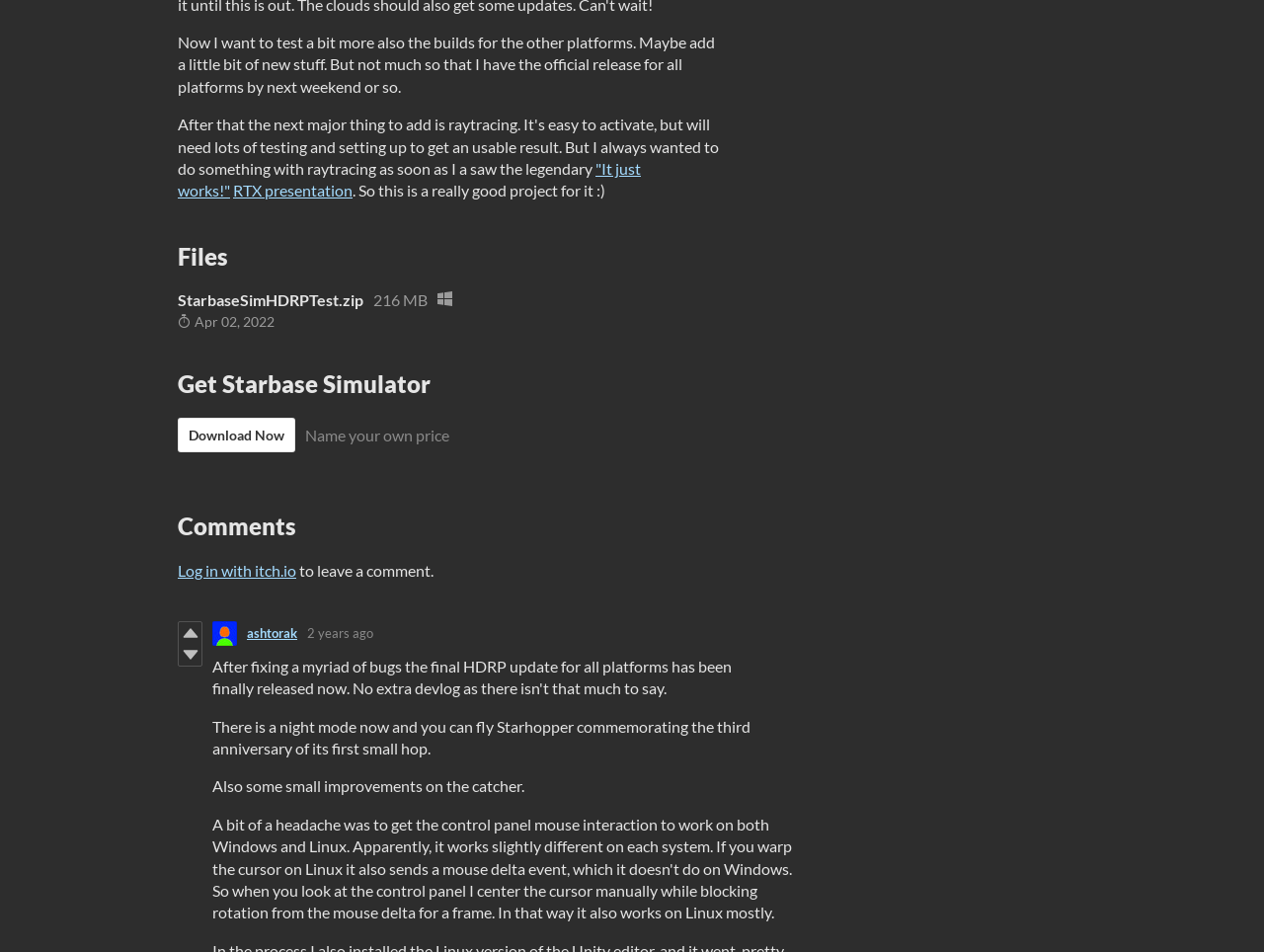What is the name of the file for download?
Based on the visual information, provide a detailed and comprehensive answer.

The answer can be found in the 'Files' section, where a strong element with the text 'StarbaseSimHDRPTest.zip' is present, indicating the name of the file available for download.